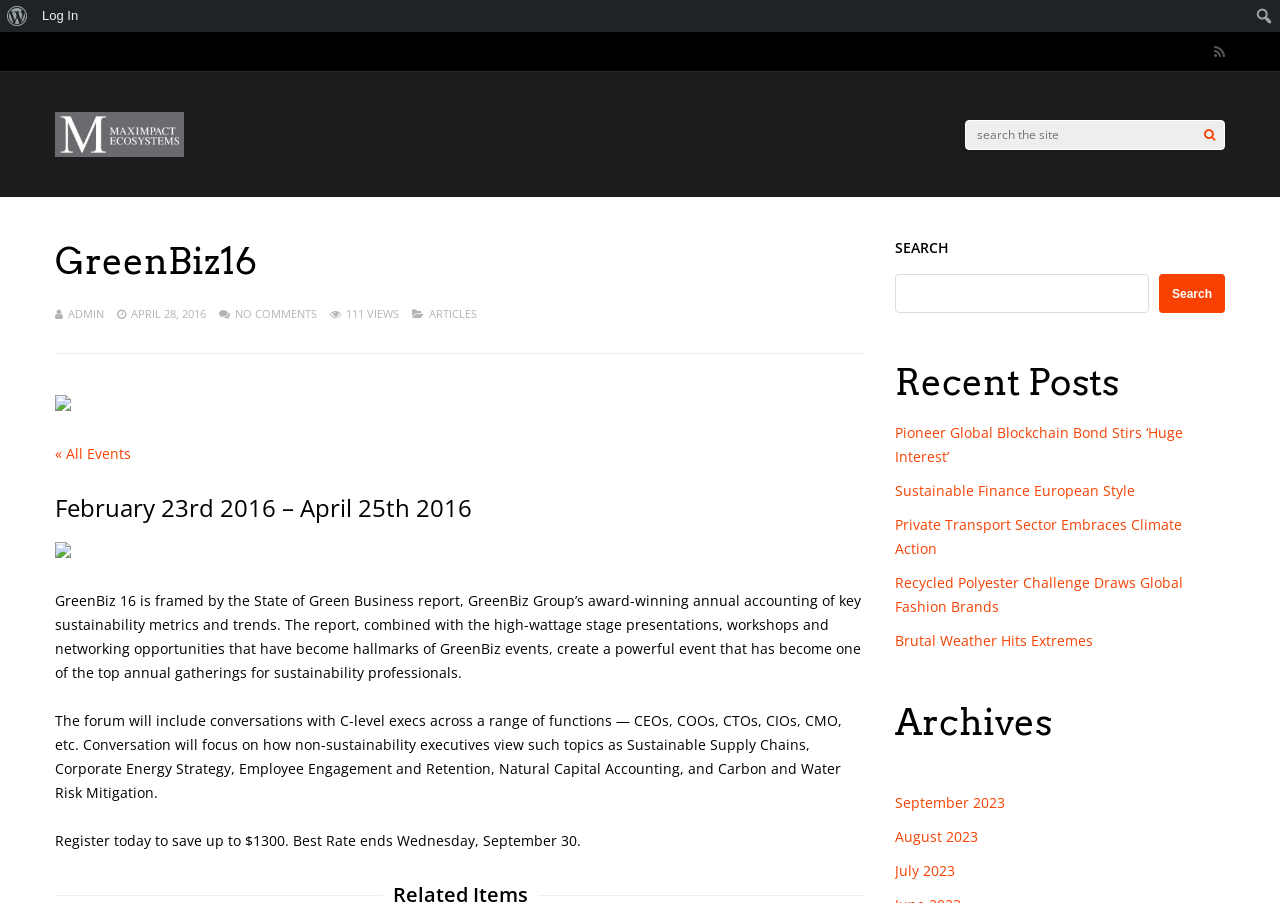How much can you save by registering for the event?
Using the picture, provide a one-word or short phrase answer.

$1300